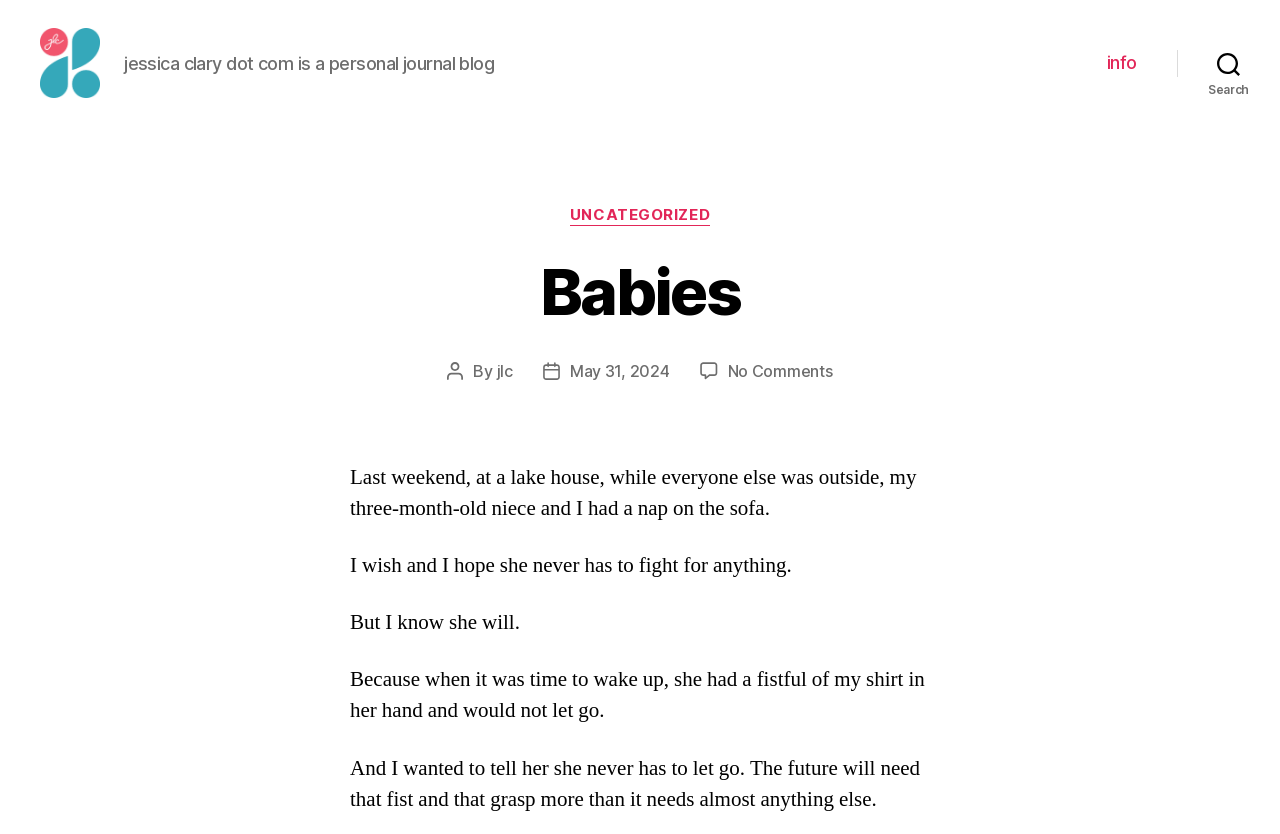Given the description "Search", provide the bounding box coordinates of the corresponding UI element.

[0.92, 0.061, 1.0, 0.114]